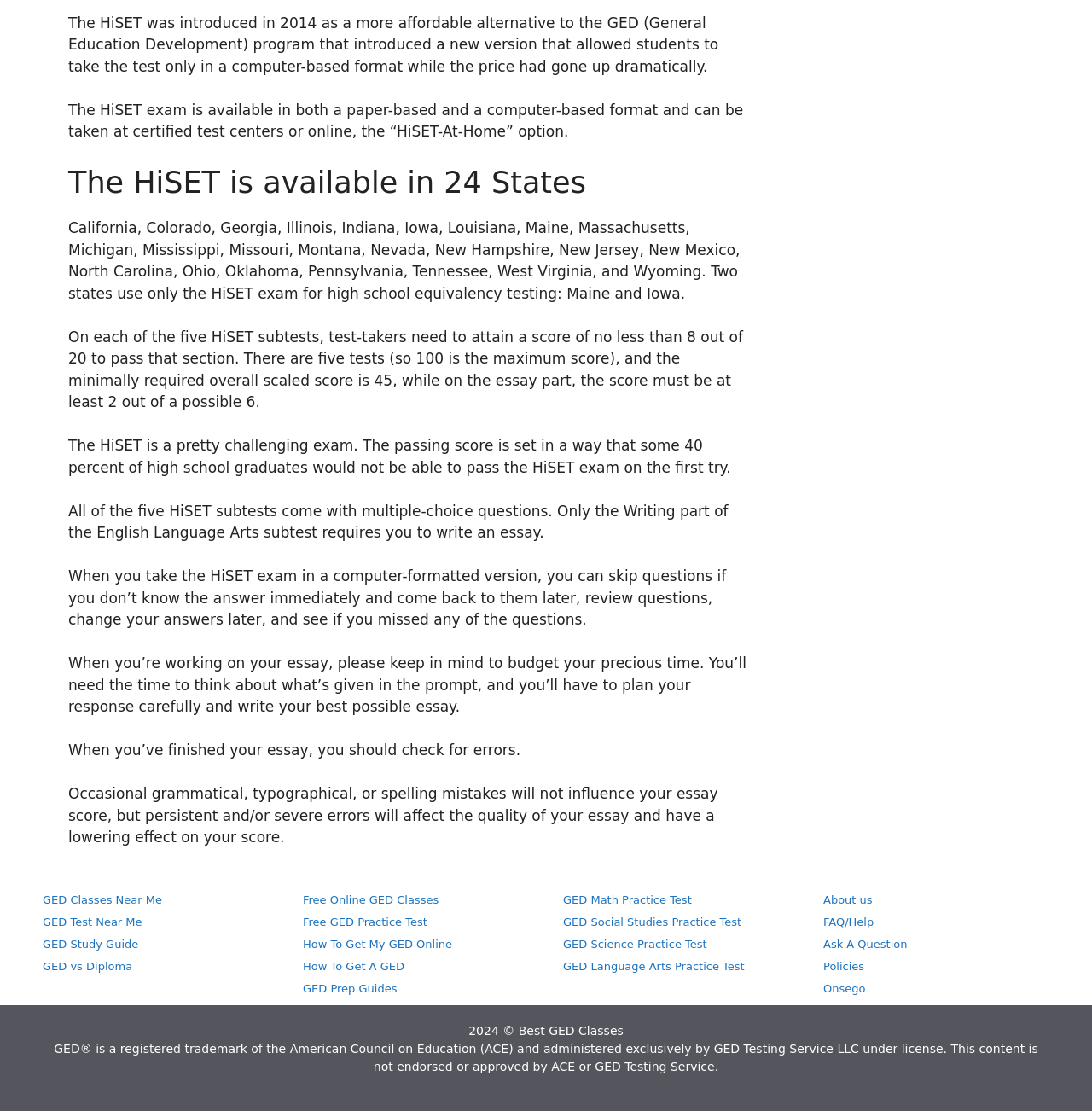Determine the bounding box coordinates of the clickable region to execute the instruction: "Click on 'Free Online GED Classes'". The coordinates should be four float numbers between 0 and 1, denoted as [left, top, right, bottom].

[0.277, 0.804, 0.402, 0.815]